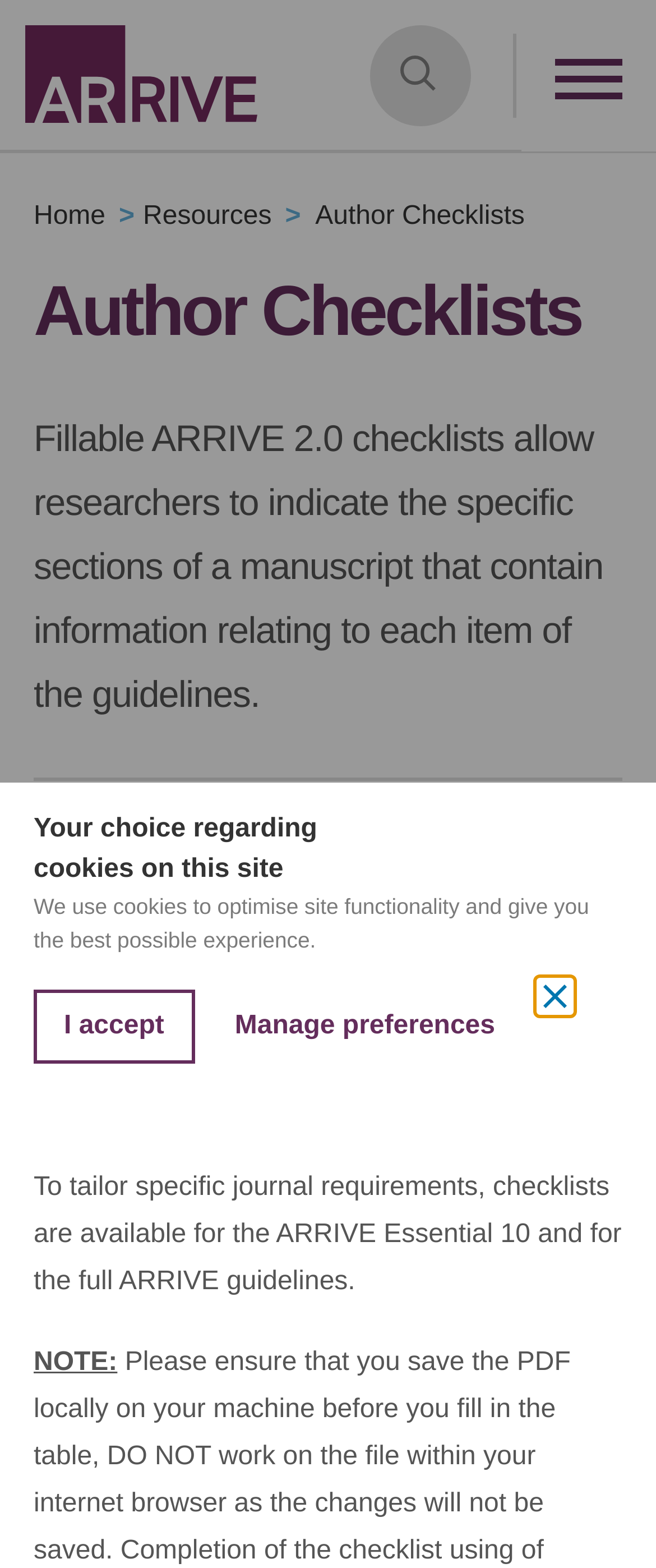Using the provided element description, identify the bounding box coordinates as (top-left x, top-left y, bottom-right x, bottom-right y). Ensure all values are between 0 and 1. Description: Manage preferences

[0.317, 0.633, 0.796, 0.676]